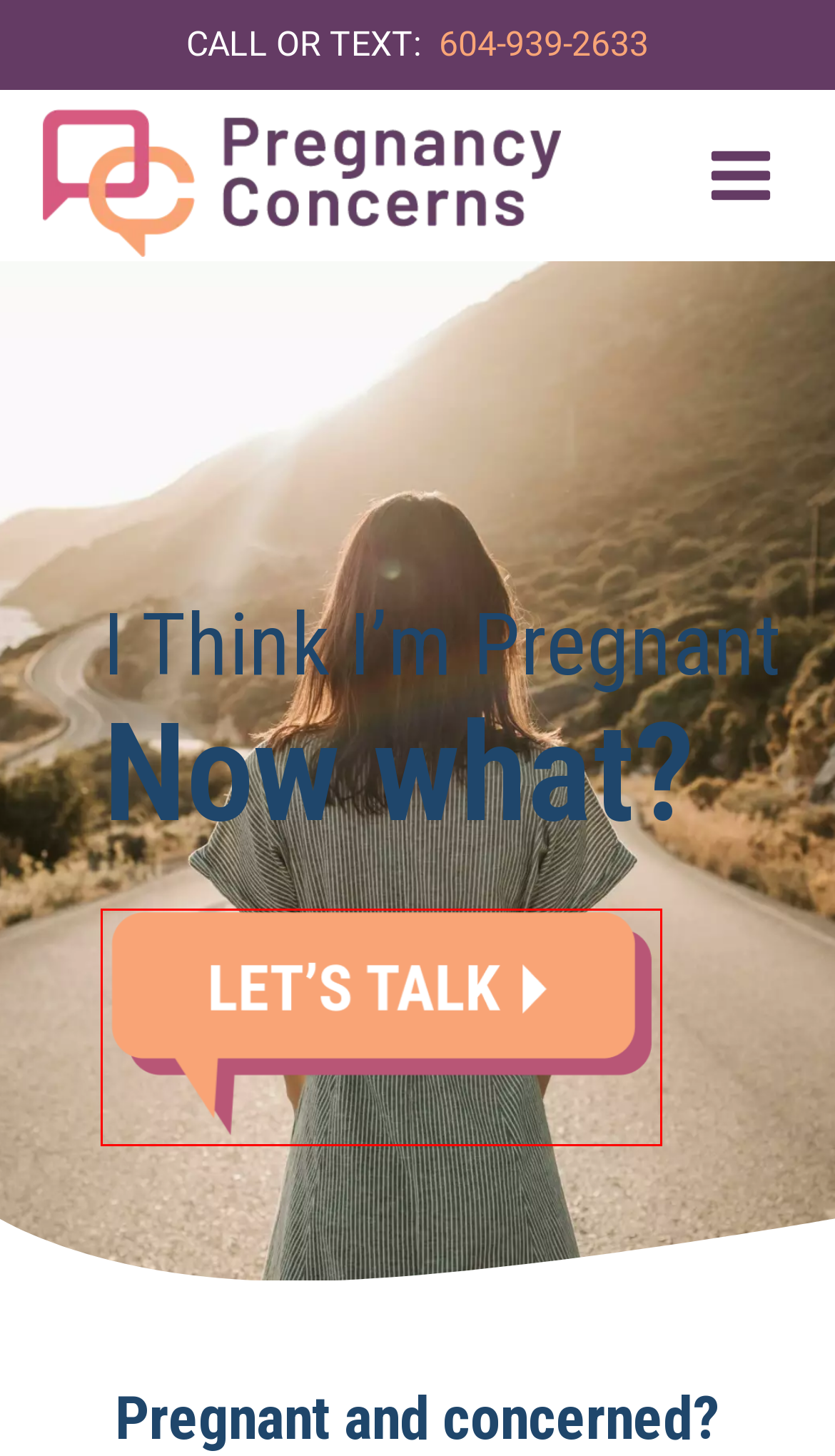Examine the screenshot of a webpage with a red bounding box around a UI element. Your task is to identify the webpage description that best corresponds to the new webpage after clicking the specified element. The given options are:
A. Site Map - Community Pregnancy Concerns Society
B. Pregnancy Testing & Options - Community Pregnancy Concerns Society
C. Disclaimer - Community Pregnancy Concerns Society
D. Donate - Community Pregnancy Concerns Society
E. Vancouver Pregnancy Centres - Community Pregnancy Concerns Society
F. Pregnancy Resources - Community Pregnancy Concerns Society
G. About Pregnancy Concerns - Community Pregnancy Concerns Society
H. Contact Us Confidentially - Community Pregnancy Concerns Society

H